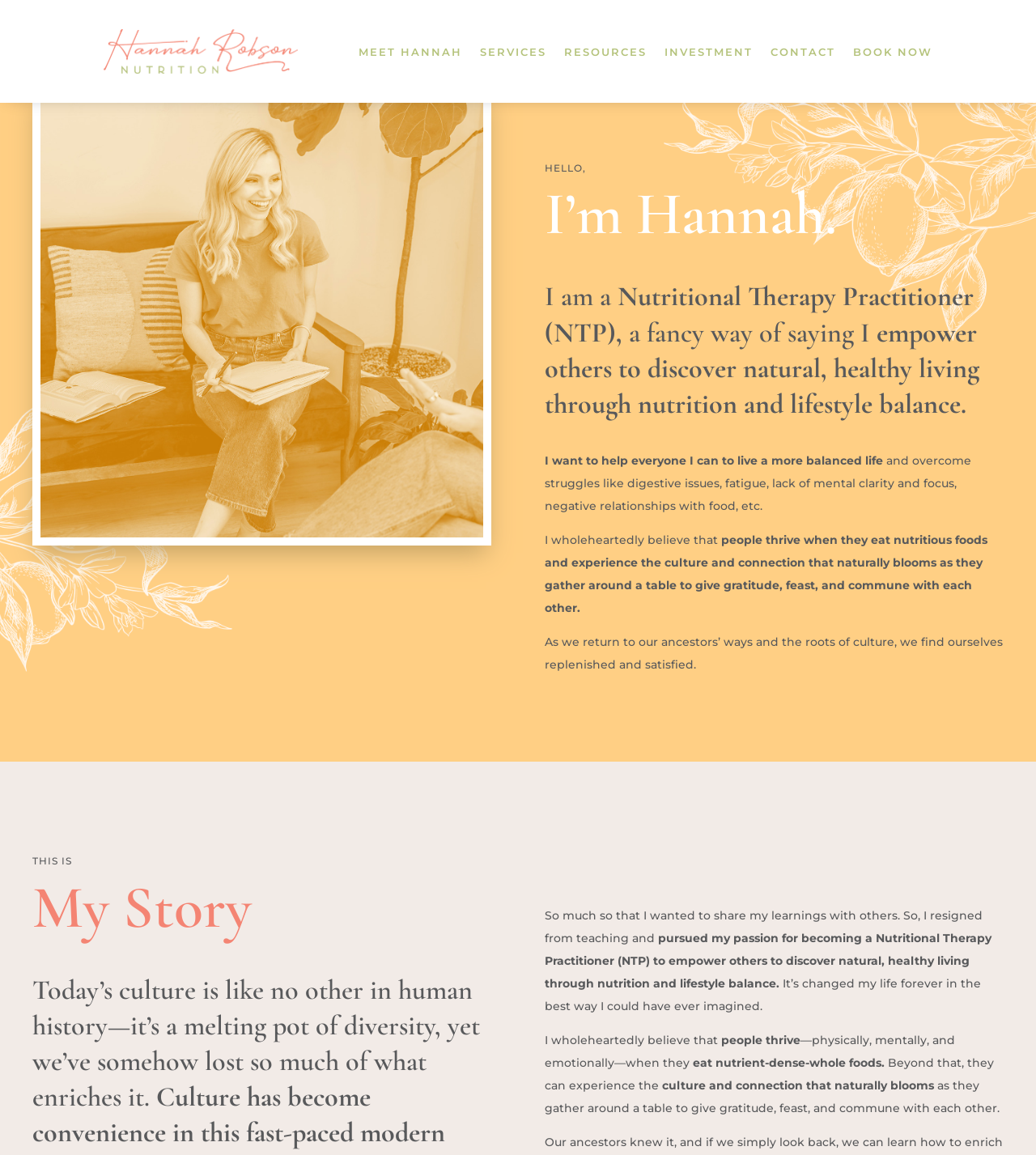What does Hannah believe is essential for people to thrive?
Give a one-word or short phrase answer based on the image.

Eating nutrient-dense whole foods